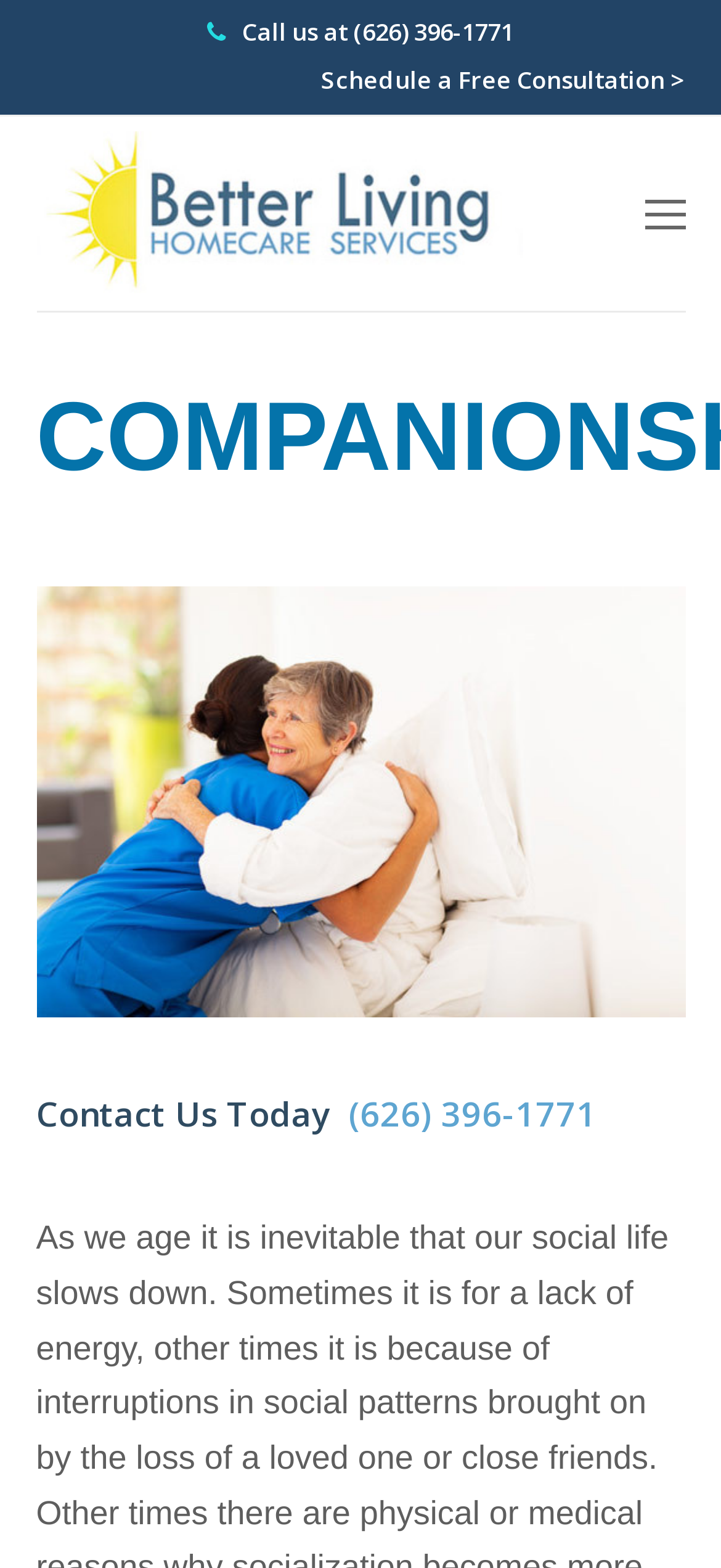Describe all the key features and sections of the webpage thoroughly.

The webpage is about Better Living Homecare, a company that provides companion care and home care services in Pasadena. At the top of the page, there is a call-to-action section with a phone number, (626) 396-1771, and a link to schedule a free consultation. 

Below the call-to-action section, there is a table layout that takes up most of the page's width, containing a link to Better Living Homecare Services, accompanied by an image with the same name. 

On the right side of the page, there is a link to open a mobile menu. When opened, it reveals a section with a heading "COMPANIONSHIP" followed by a large image related to companion care. 

Further down, there is a contact section with a heading "Contact Us Today" along with the phone number (626) 396-1771. This section also contains two links: "Contact Us" and the phone number itself.